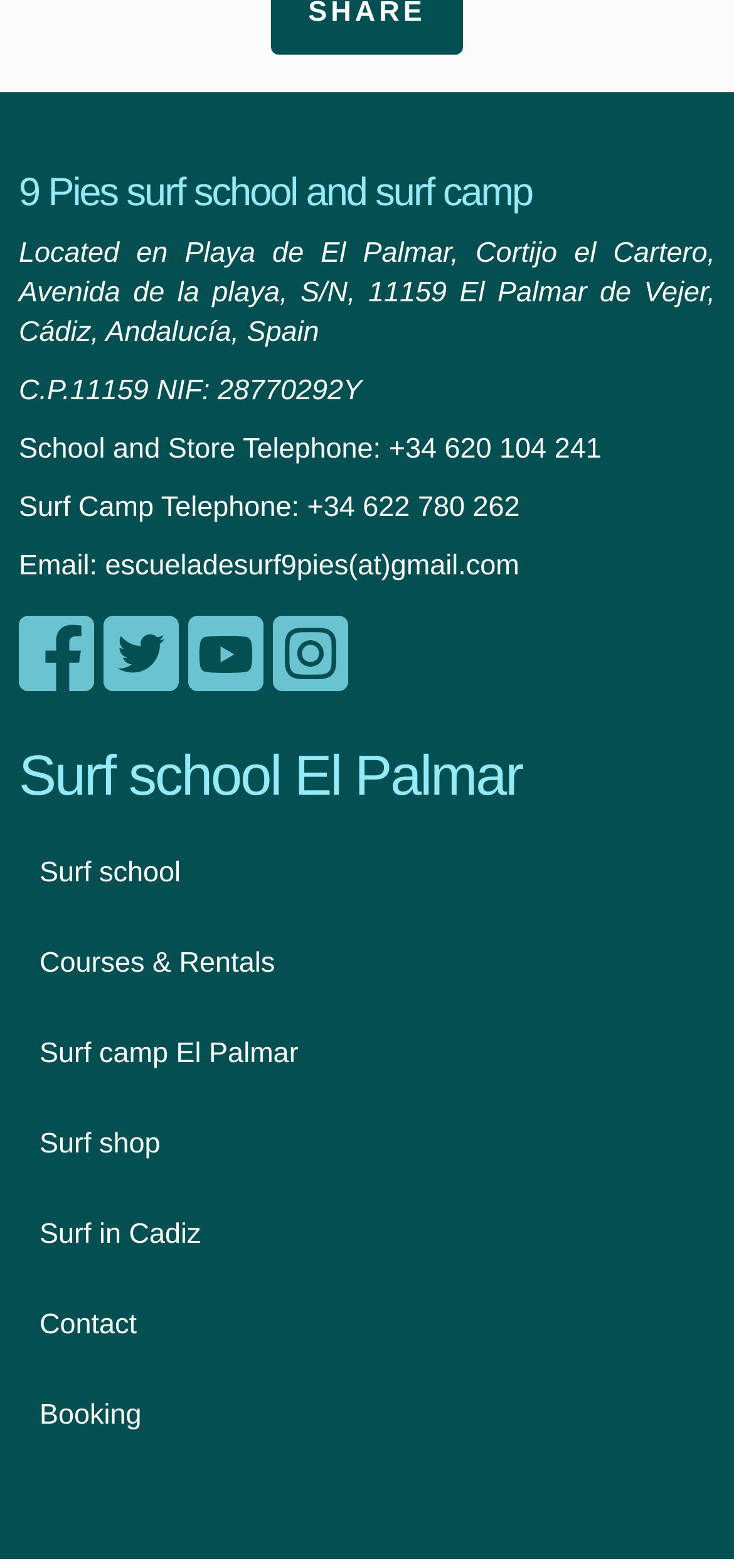Please determine the bounding box coordinates for the UI element described as: "Courses & Rentals".

[0.028, 0.601, 0.972, 0.658]